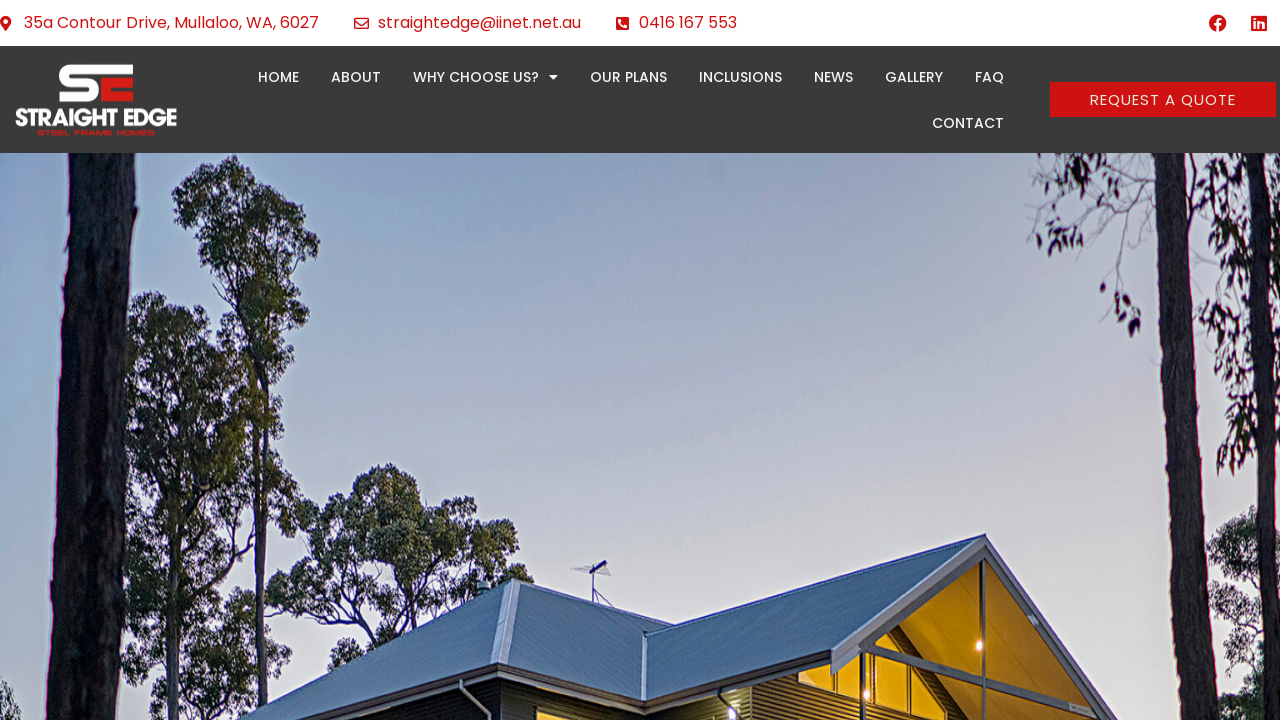Kindly provide the bounding box coordinates of the section you need to click on to fulfill the given instruction: "View contact information".

[0.019, 0.016, 0.249, 0.048]